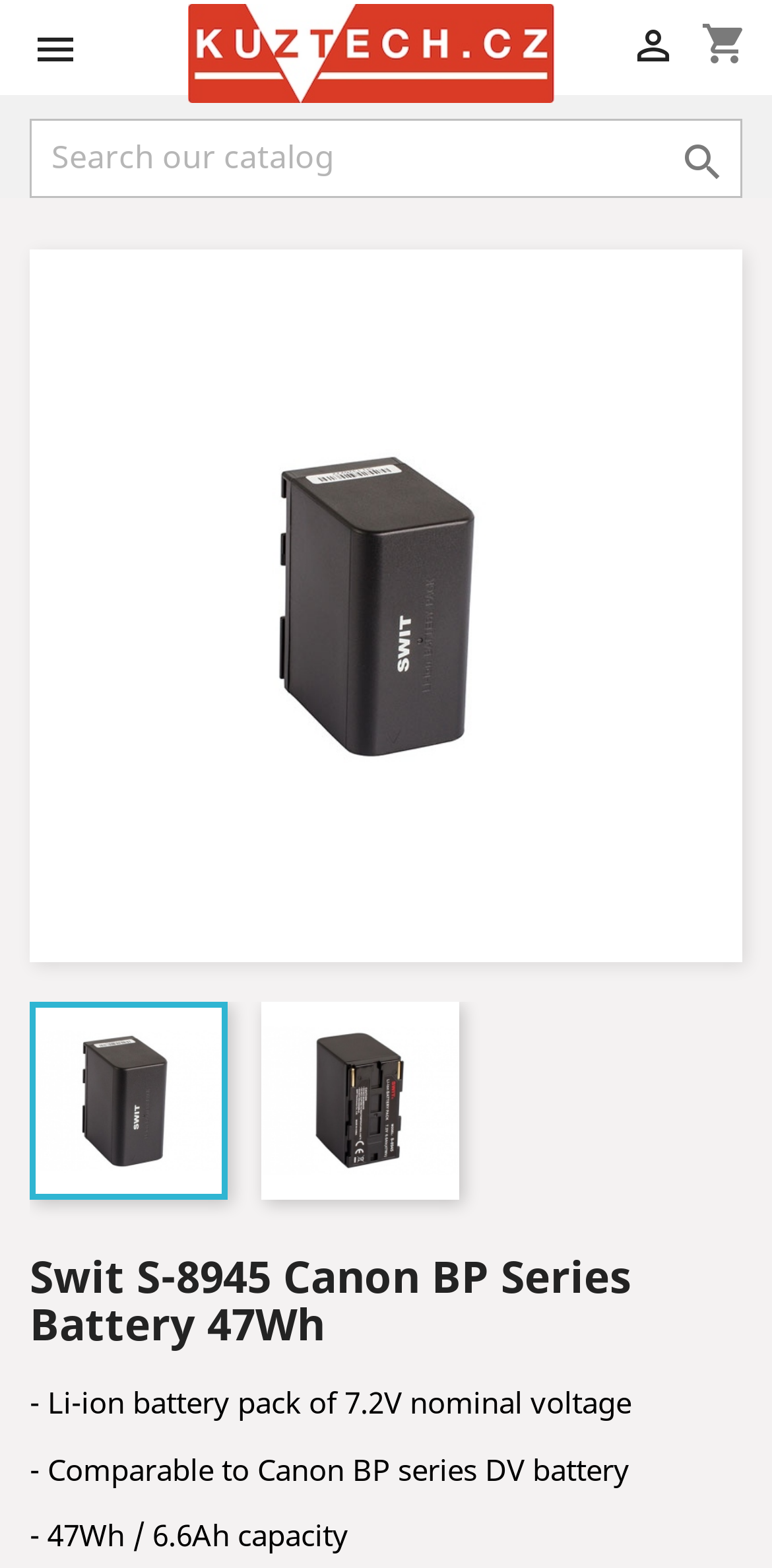Construct a thorough caption encompassing all aspects of the webpage.

The webpage appears to be a product page for a Swit S-8945 Canon BP Series Battery. At the top, there is a header section with a shopping cart icon on the right side and a link to the website "KUZTECH.CZ" on the left side, accompanied by a small logo image. Below the header, there is a search bar with a magnifying glass icon on the right side.

The main content of the page is divided into two sections. On the left side, there are two large images of the battery product, one above the other. On the right side, there is a heading that matches the product name, followed by three paragraphs of text that describe the product's features. The text describes the battery as a Li-ion battery pack with a nominal voltage of 7.2V, comparable to Canon BP series DV batteries, and having a capacity of 47Wh / 6.6Ah.